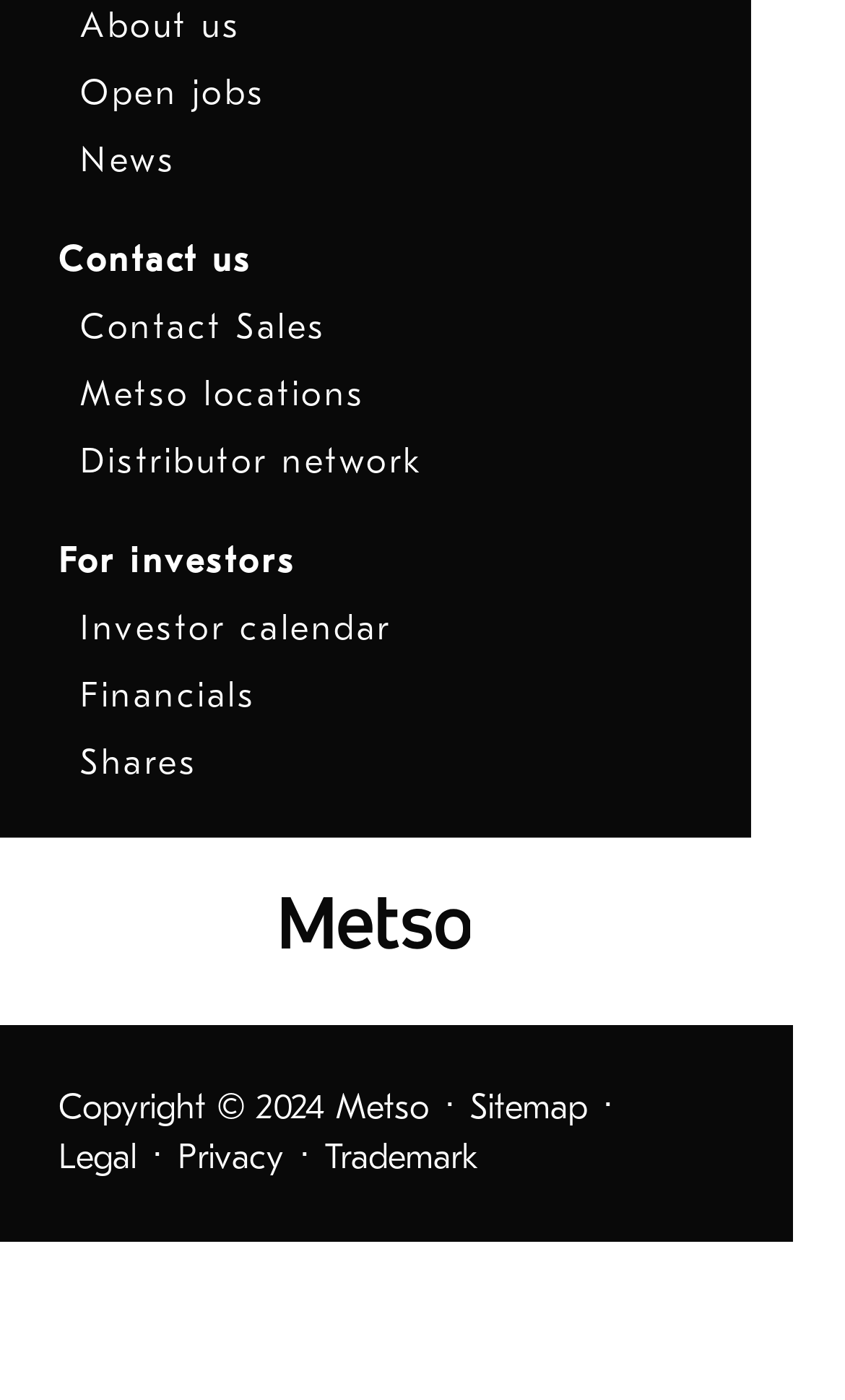Identify the bounding box coordinates for the element that needs to be clicked to fulfill this instruction: "View Open jobs". Provide the coordinates in the format of four float numbers between 0 and 1: [left, top, right, bottom].

[0.095, 0.052, 0.314, 0.08]